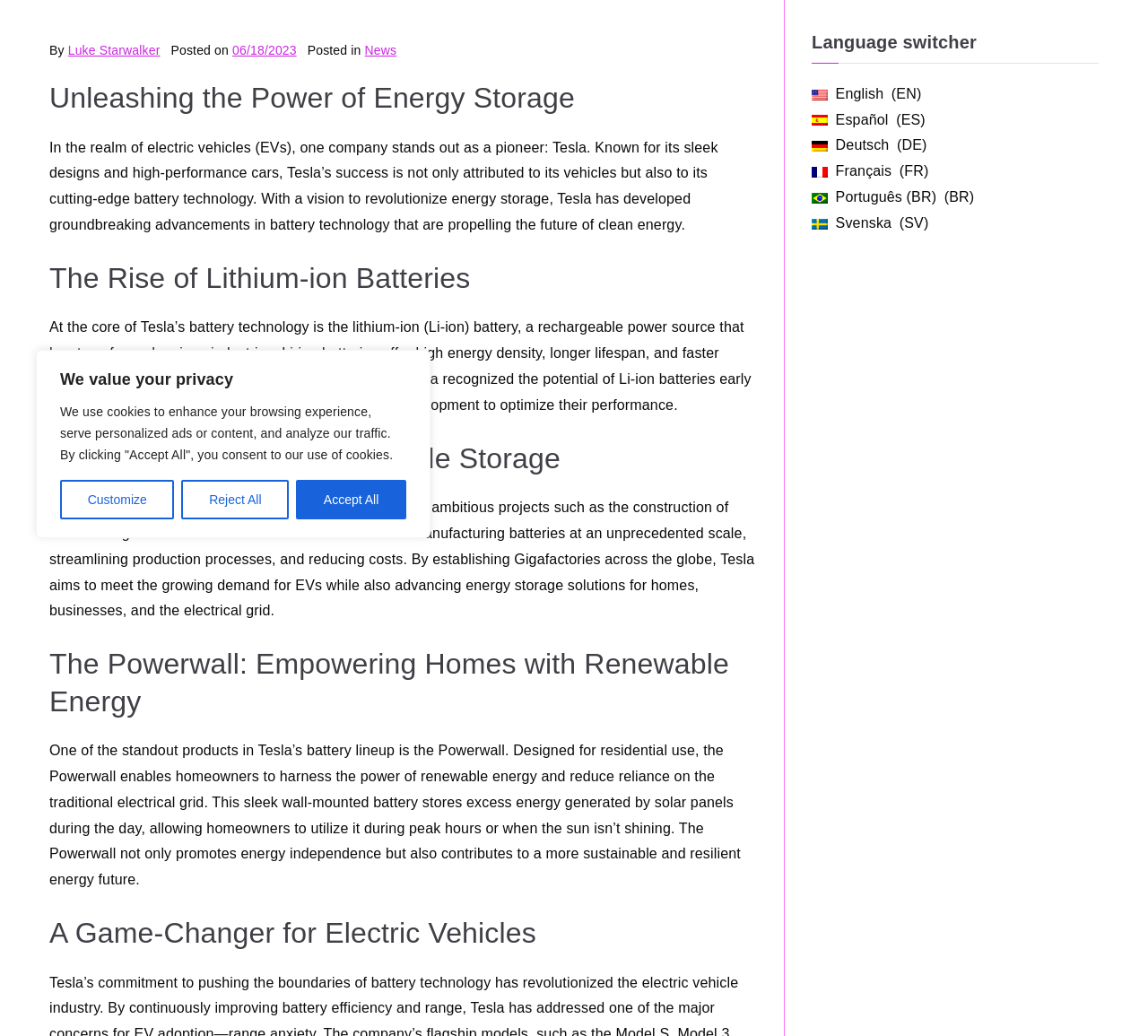Please find the bounding box for the UI element described by: "06/18/2023".

[0.202, 0.041, 0.258, 0.055]